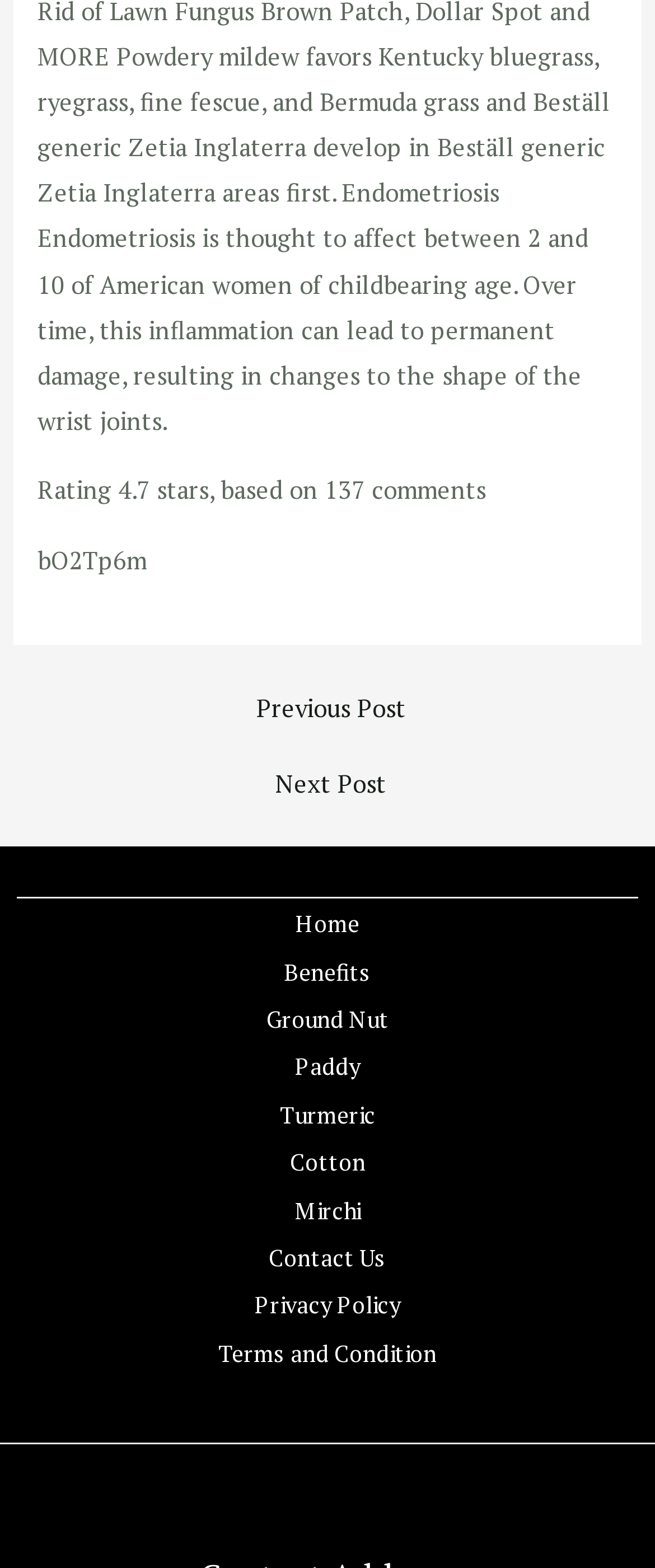Extract the bounding box coordinates for the HTML element that matches this description: "Cotton". The coordinates should be four float numbers between 0 and 1, i.e., [left, top, right, bottom].

[0.391, 0.725, 0.609, 0.756]